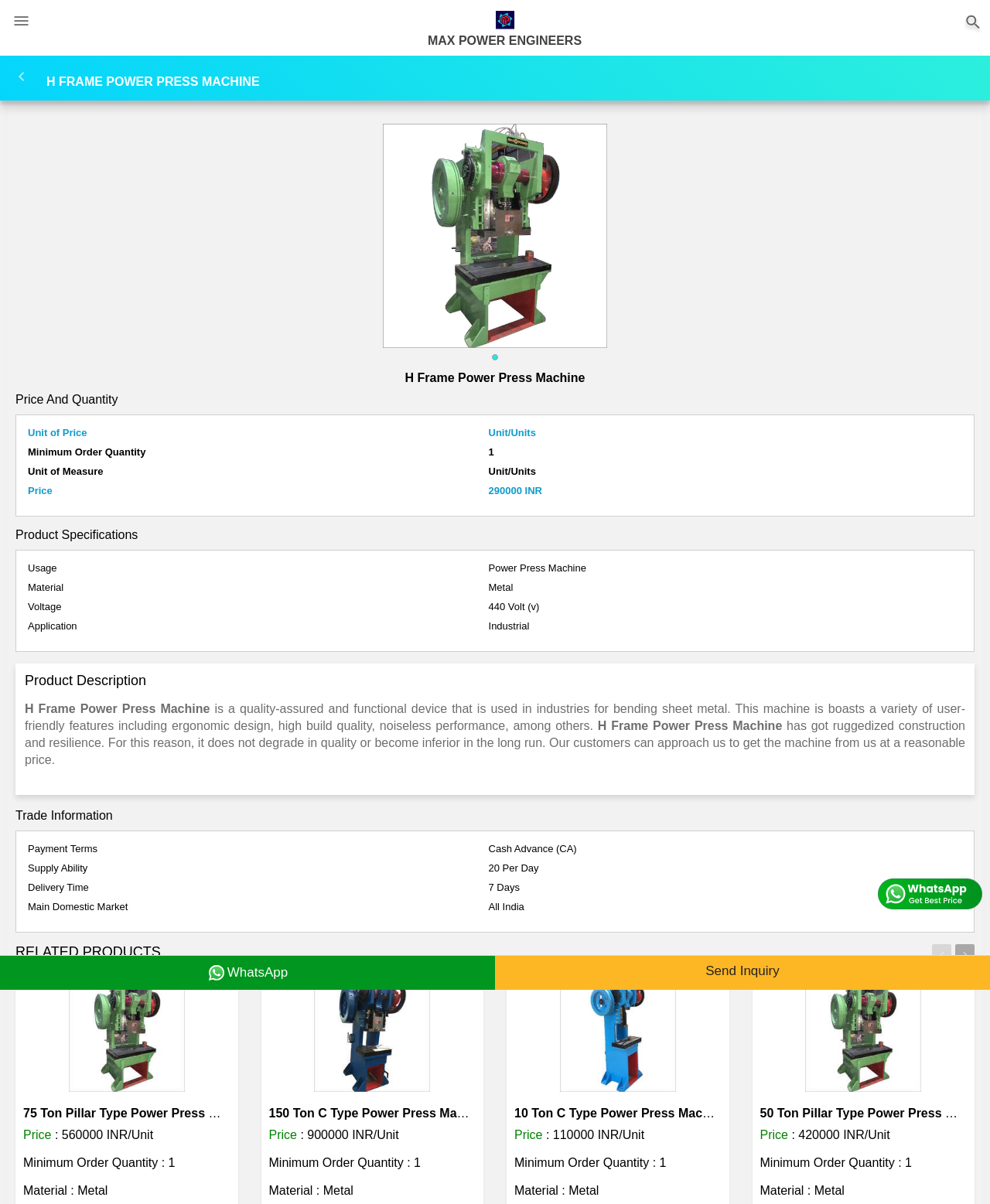Reply to the question with a single word or phrase:
How many related products are listed on the webpage?

4